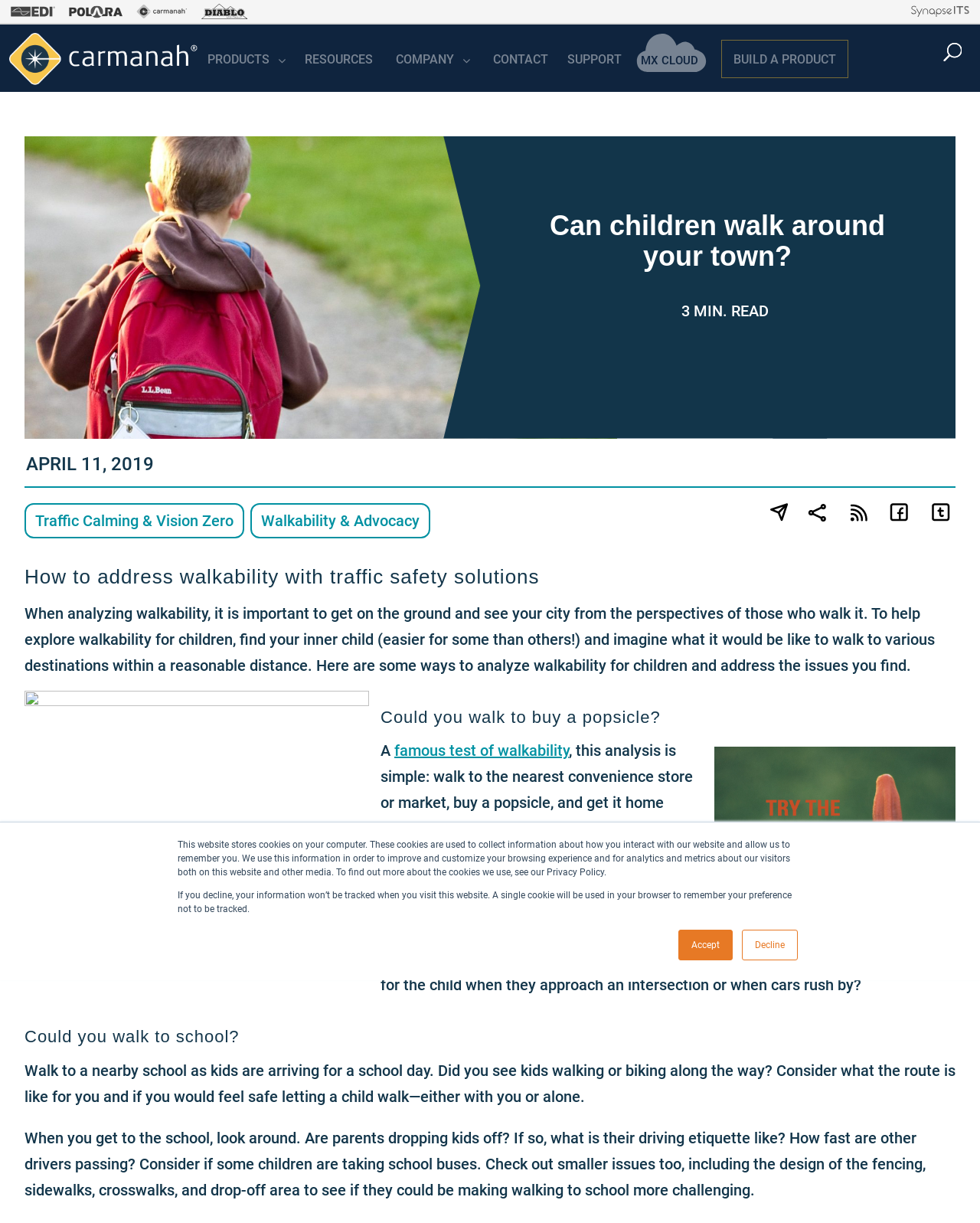Locate the bounding box coordinates of the element I should click to achieve the following instruction: "Click the 'CONTACT' link".

[0.488, 0.023, 0.567, 0.073]